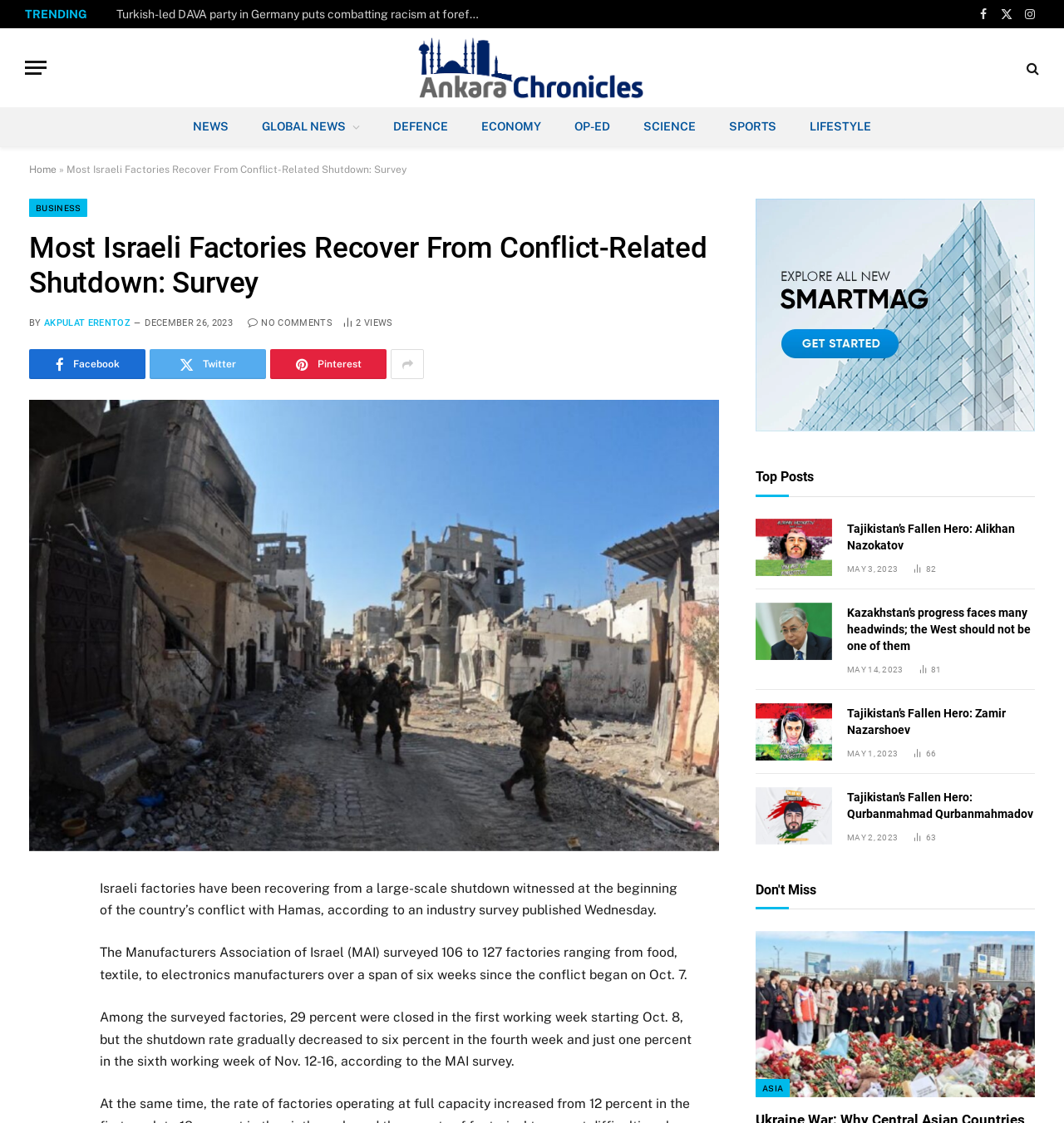Could you please study the image and provide a detailed answer to the question:
What is the name of the author of the article?

The author of the article is AKPULAT ERENTOZ, as indicated by the link 'BY AKPULAT ERENTOZ'.